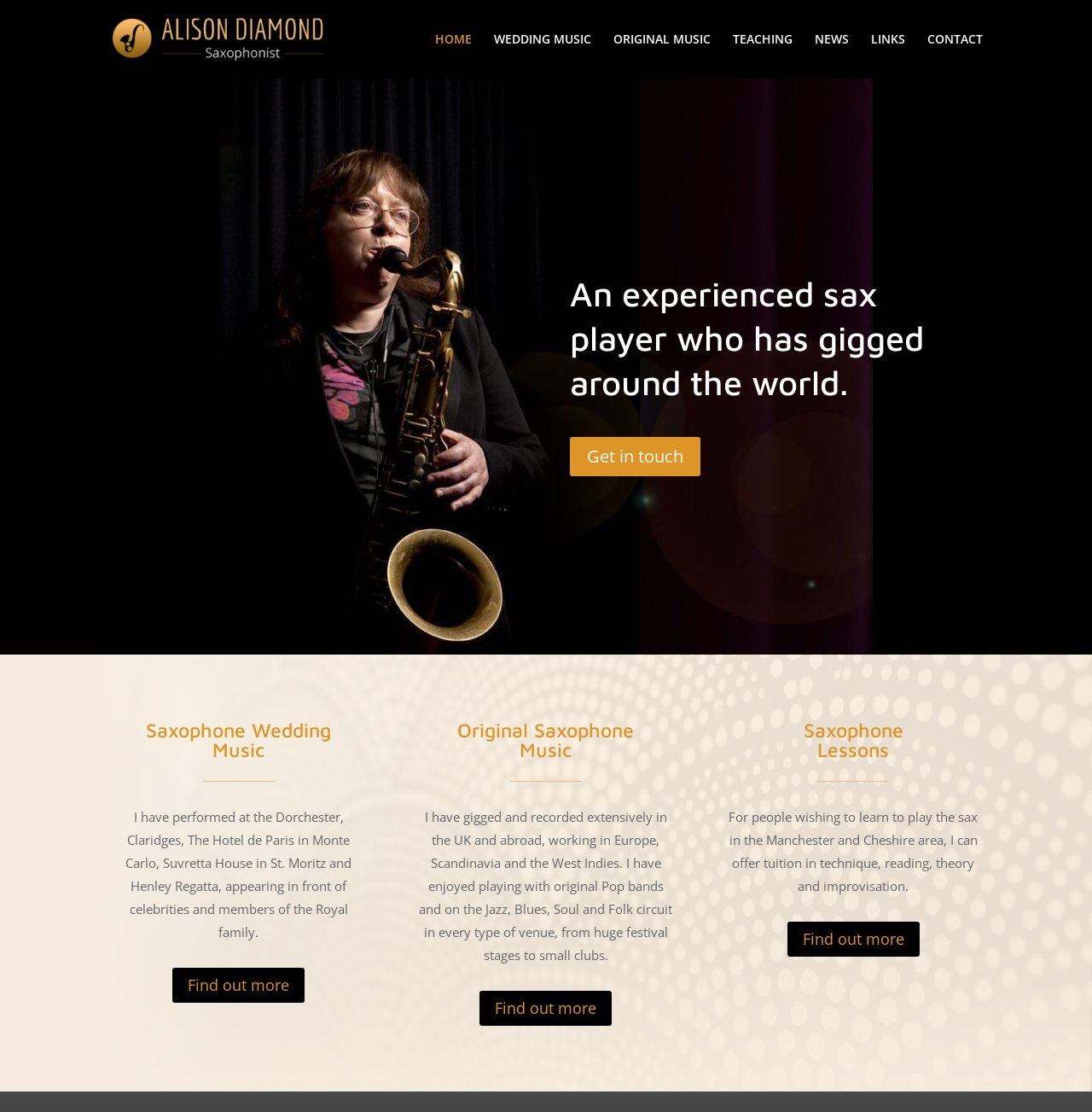Provide the bounding box coordinates of the UI element that matches the description: "Find out more".

[0.721, 0.829, 0.842, 0.861]